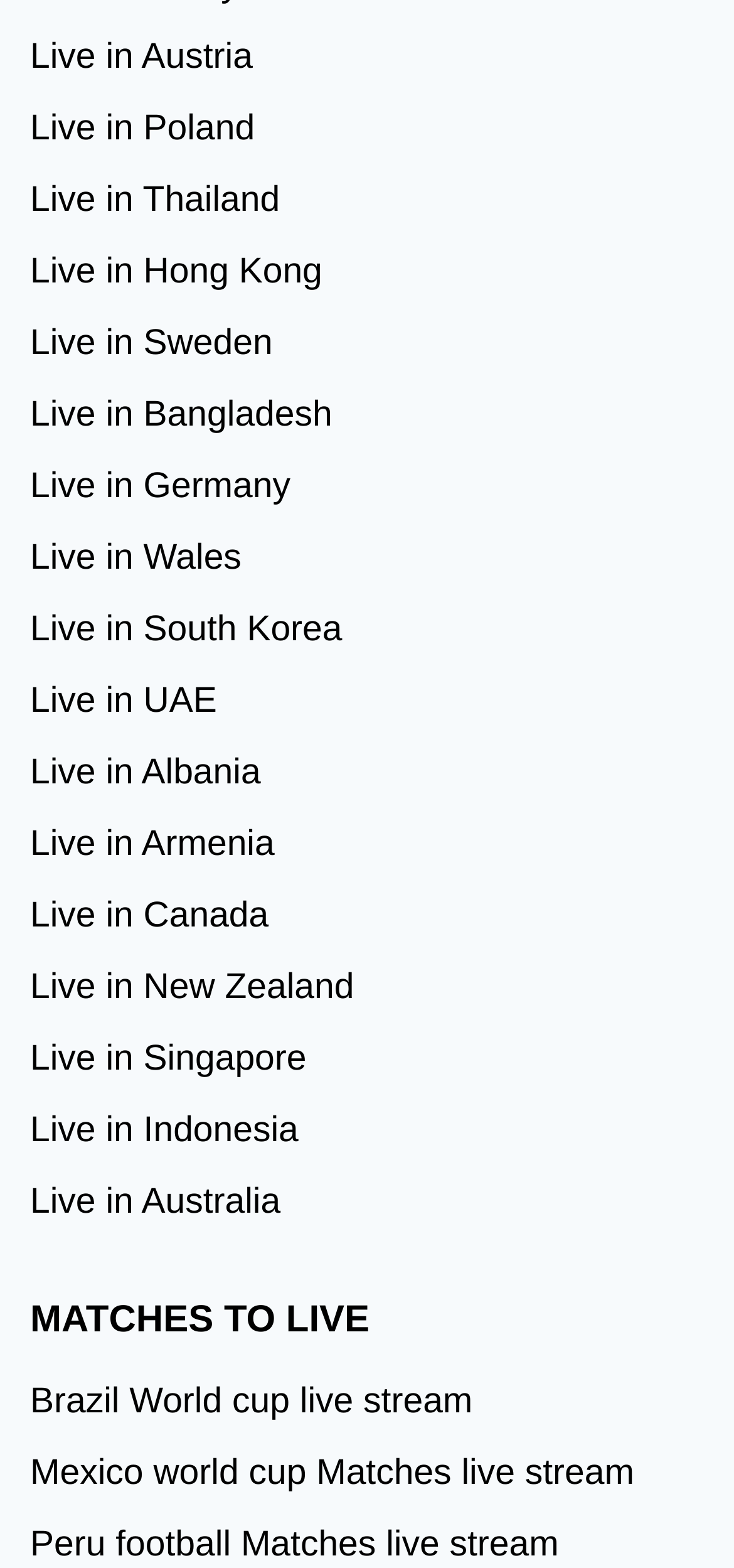Bounding box coordinates are given in the format (top-left x, top-left y, bottom-right x, bottom-right y). All values should be floating point numbers between 0 and 1. Provide the bounding box coordinate for the UI element described as: Live in Bangladesh

[0.041, 0.243, 0.959, 0.288]